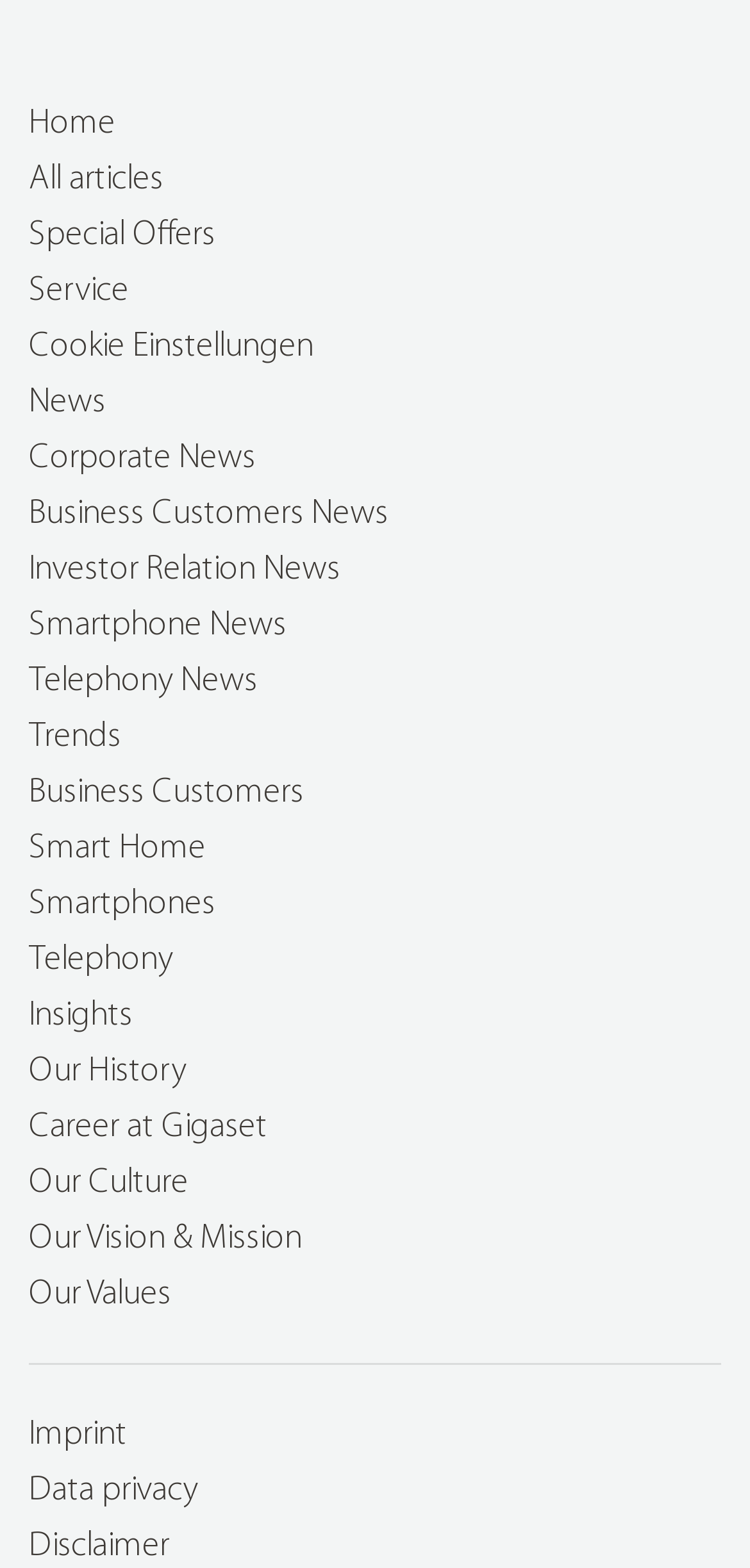Please identify the bounding box coordinates of the region to click in order to complete the given instruction: "visit imprint page". The coordinates should be four float numbers between 0 and 1, i.e., [left, top, right, bottom].

[0.038, 0.903, 0.215, 0.926]